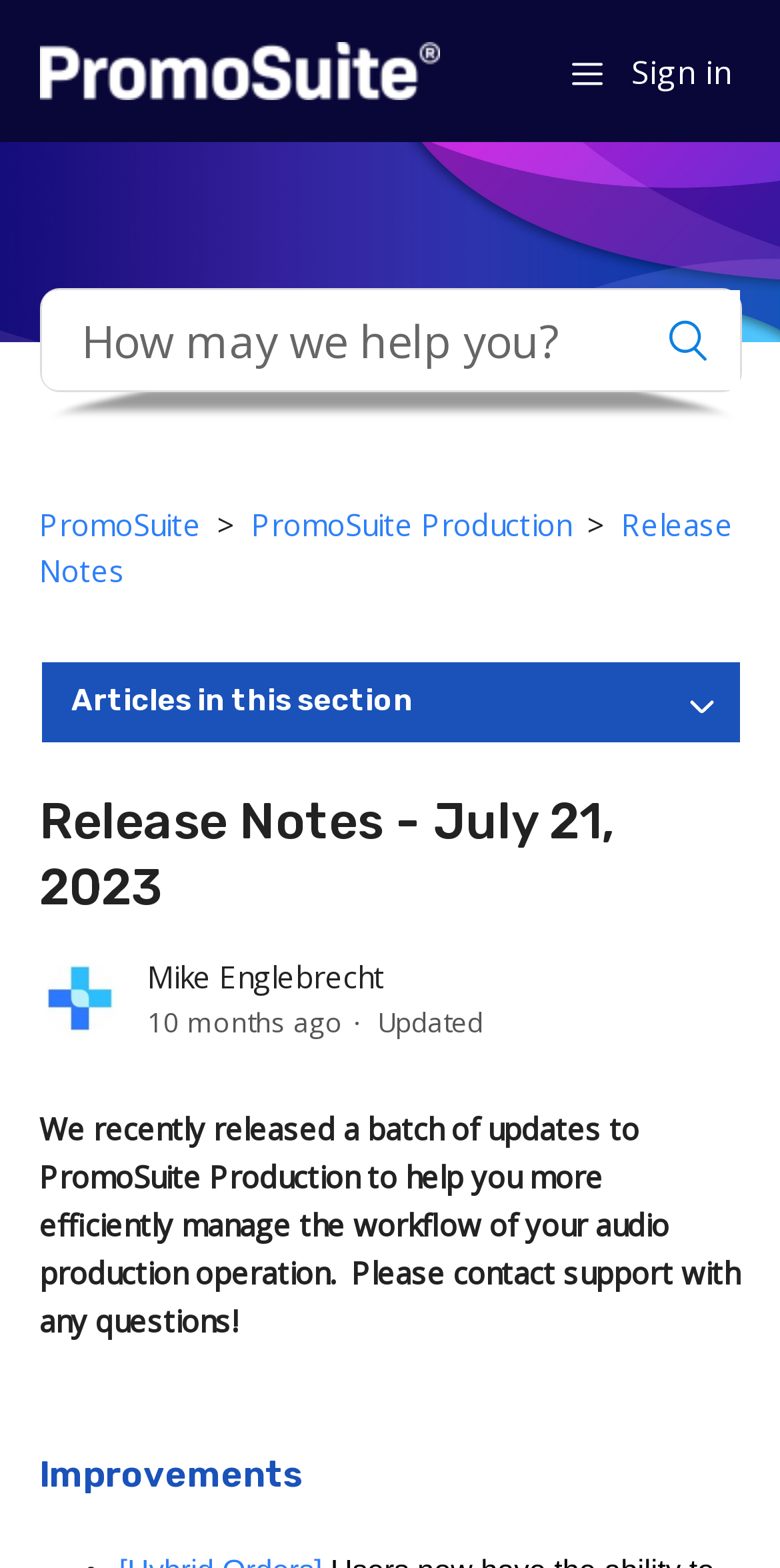Identify the bounding box coordinates for the region to click in order to carry out this instruction: "Search for something". Provide the coordinates using four float numbers between 0 and 1, formatted as [left, top, right, bottom].

[0.05, 0.184, 0.95, 0.25]